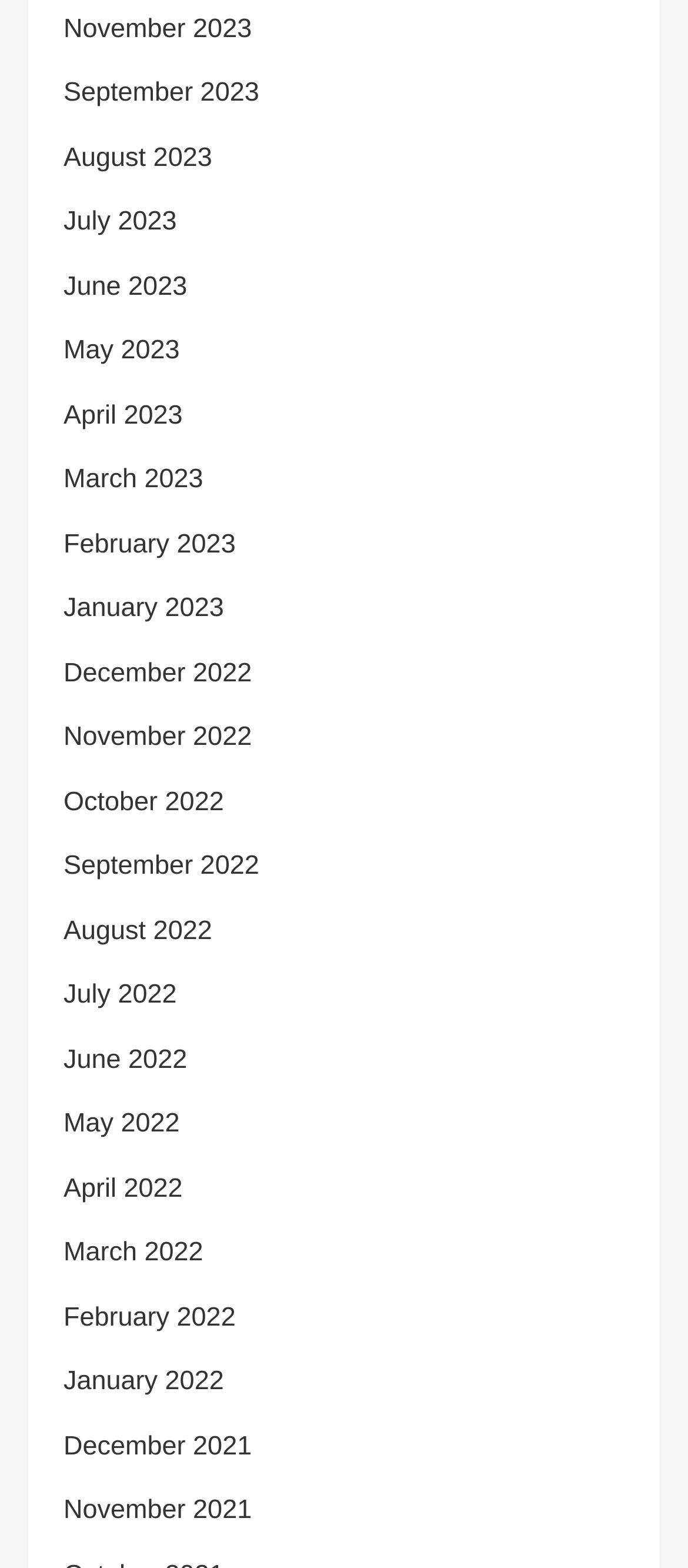How many years are represented in the list of months?
Using the image, elaborate on the answer with as much detail as possible.

I can examine the list of links and see that there are three years represented: 2021, 2022, and 2023. Each year has its respective months listed.